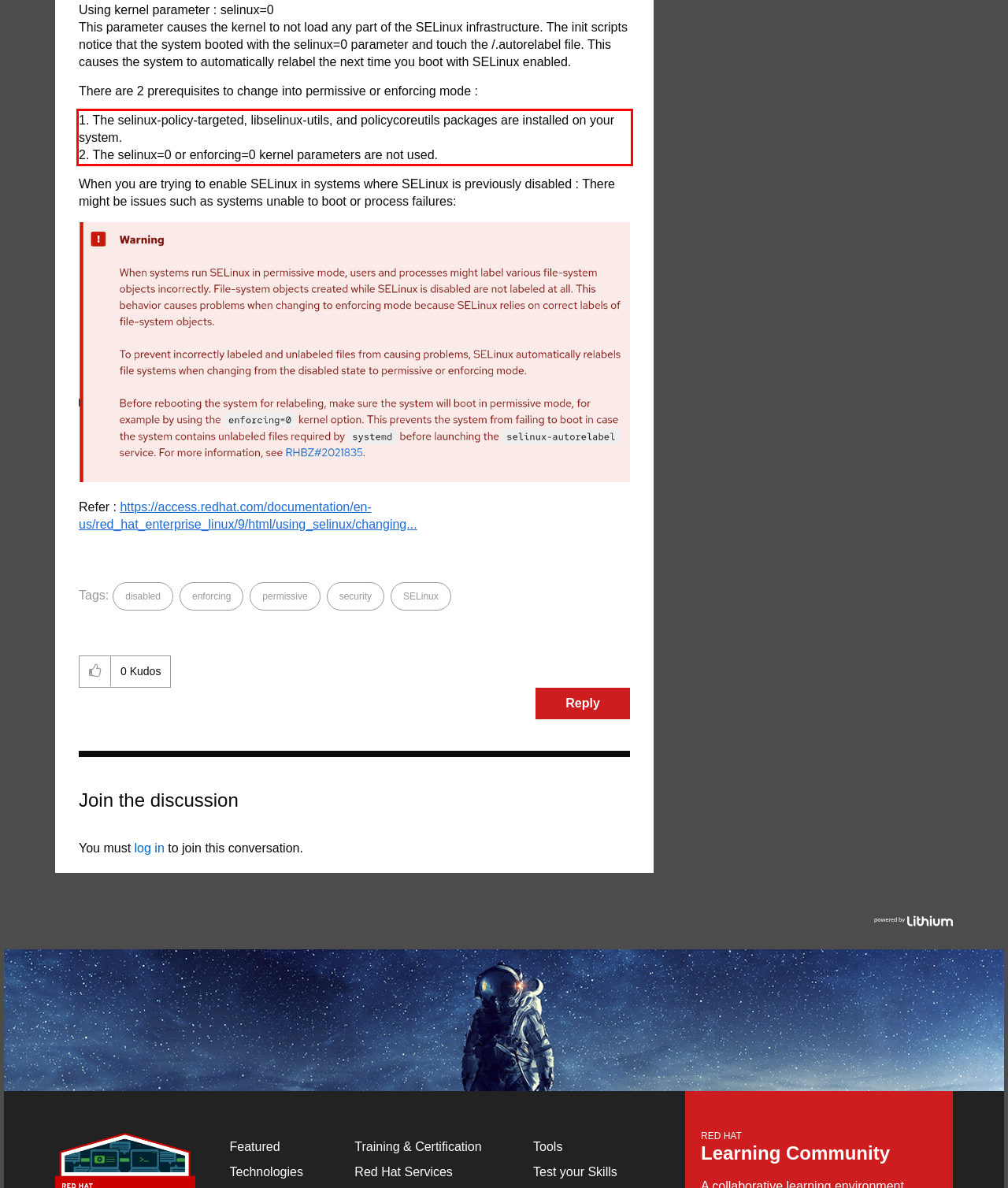Given a screenshot of a webpage, identify the red bounding box and perform OCR to recognize the text within that box.

1. The selinux-policy-targeted, libselinux-utils, and policycoreutils packages are installed on your system. 2. The selinux=0 or enforcing=0 kernel parameters are not used.